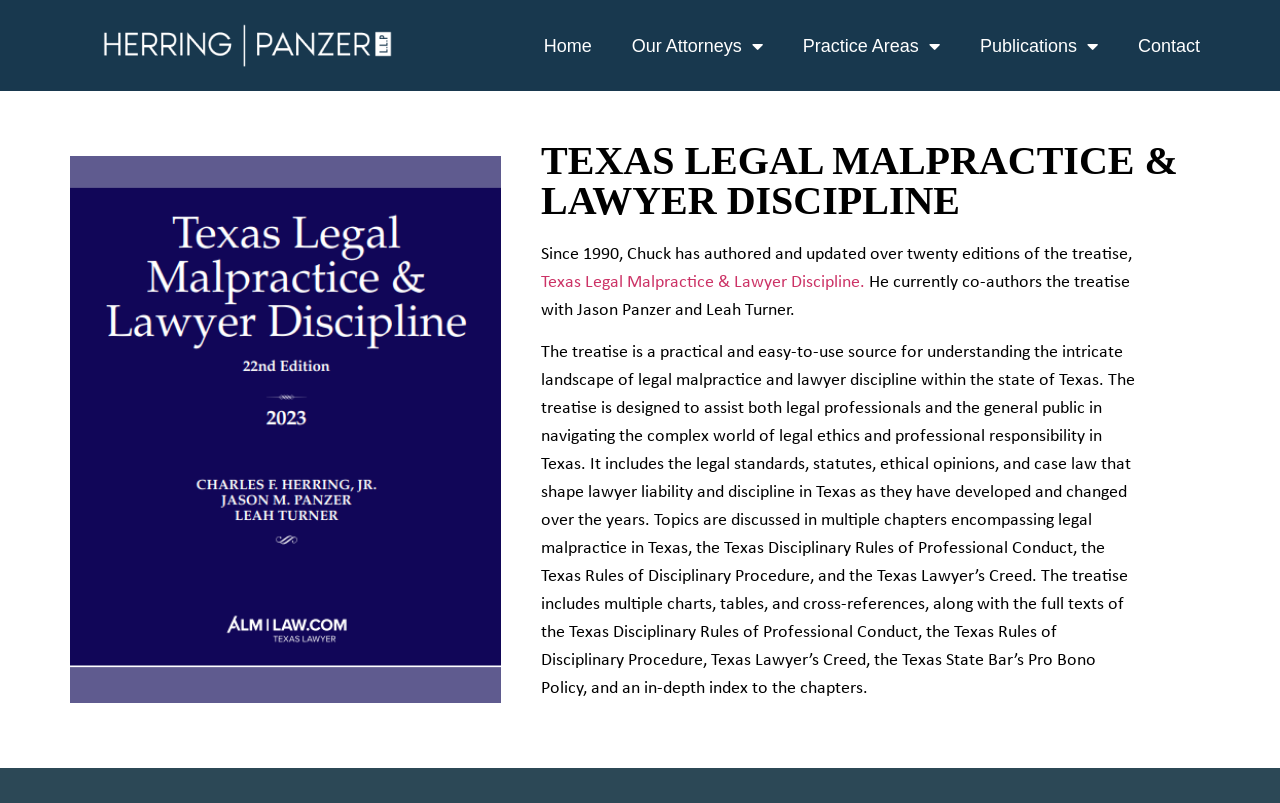Provide a comprehensive caption for the webpage.

The webpage is about Texas Legal Malpractice and Lawyer Discipline, specifically highlighting the expertise of HERRING & PANZER. At the top, there is a navigation menu with five links: an empty link, Home, Our Attorneys, Practice Areas, and Contact. The Our Attorneys, Practice Areas, and Publications links have dropdown menus.

Below the navigation menu, there is a large heading that reads "TEXAS LEGAL MALPRACTICE & LAWYER DISCIPLINE". Underneath this heading, there is a section of text that describes the expertise of Chuck, one of the attorneys, in authoring and updating a treatise on Texas Legal Malpractice and Lawyer Discipline. This section includes a link to the treatise and provides more information about its content, including its purpose, topics covered, and features such as charts, tables, and cross-references.

The text is organized in a clear and concise manner, with a focus on providing detailed information about the treatise and its relevance to legal professionals and the general public in Texas.